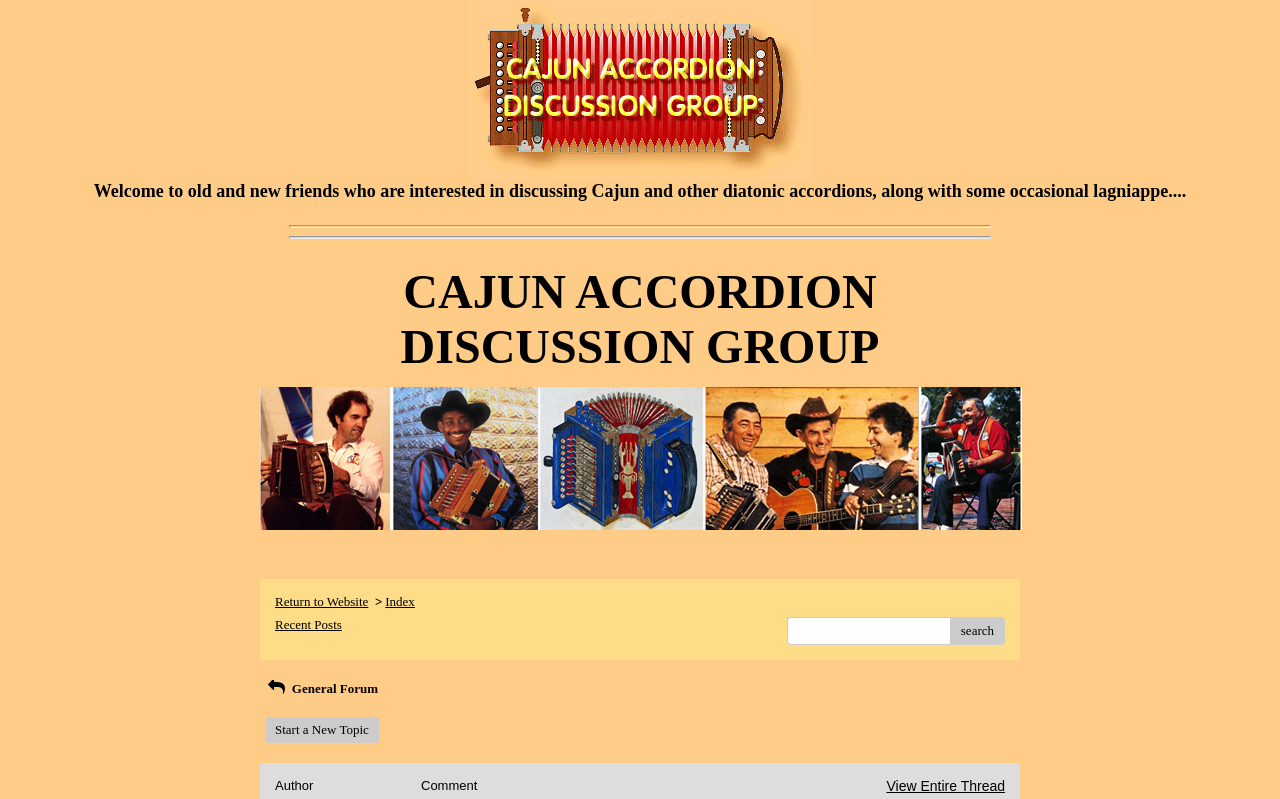What can be done on this website?
Based on the content of the image, thoroughly explain and answer the question.

The presence of links such as 'Start a New Topic' and 'View Entire Thread' suggests that users can discuss and post topics on this website.